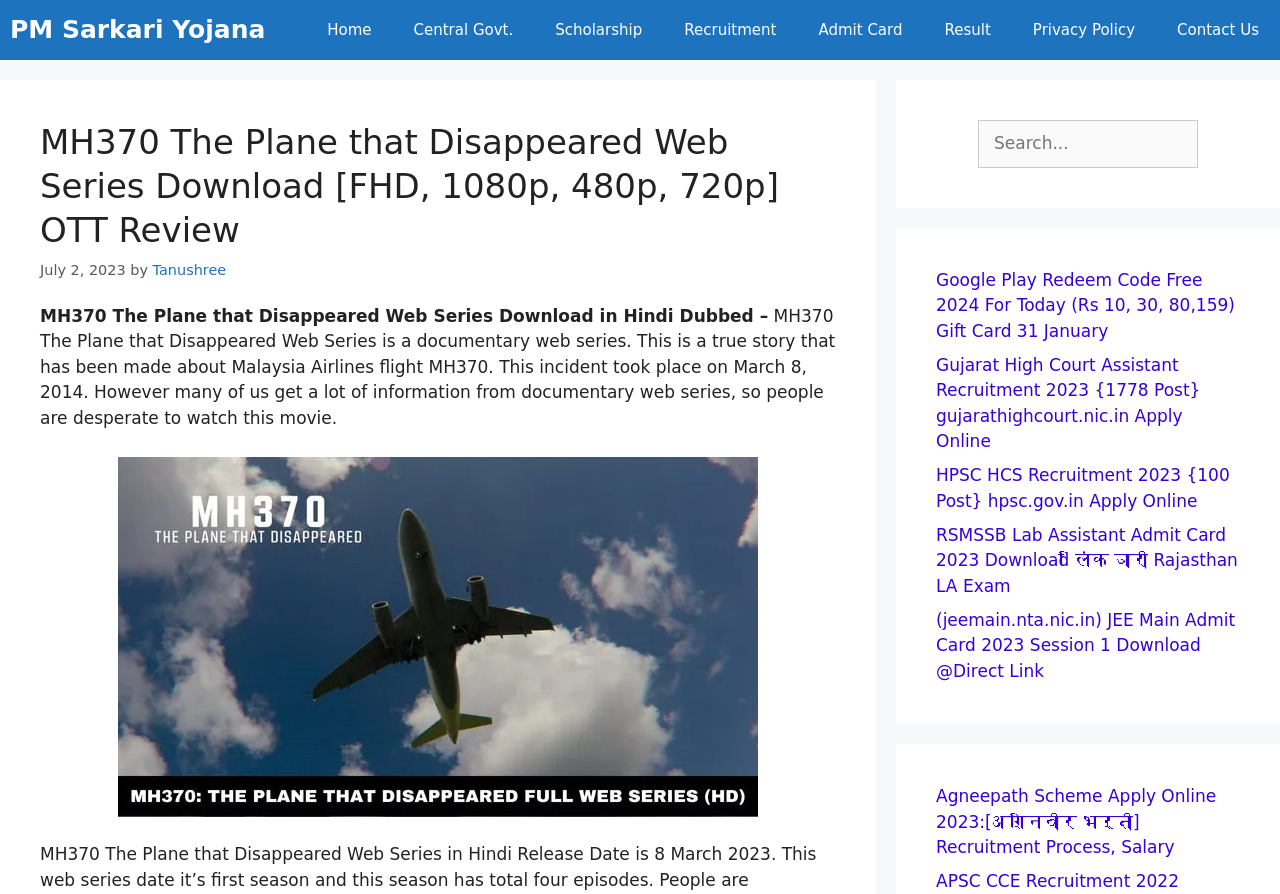Locate the bounding box coordinates of the element I should click to achieve the following instruction: "Read the 'MH370 The Plane that Disappeared Web Series Download' article".

[0.031, 0.342, 0.6, 0.364]